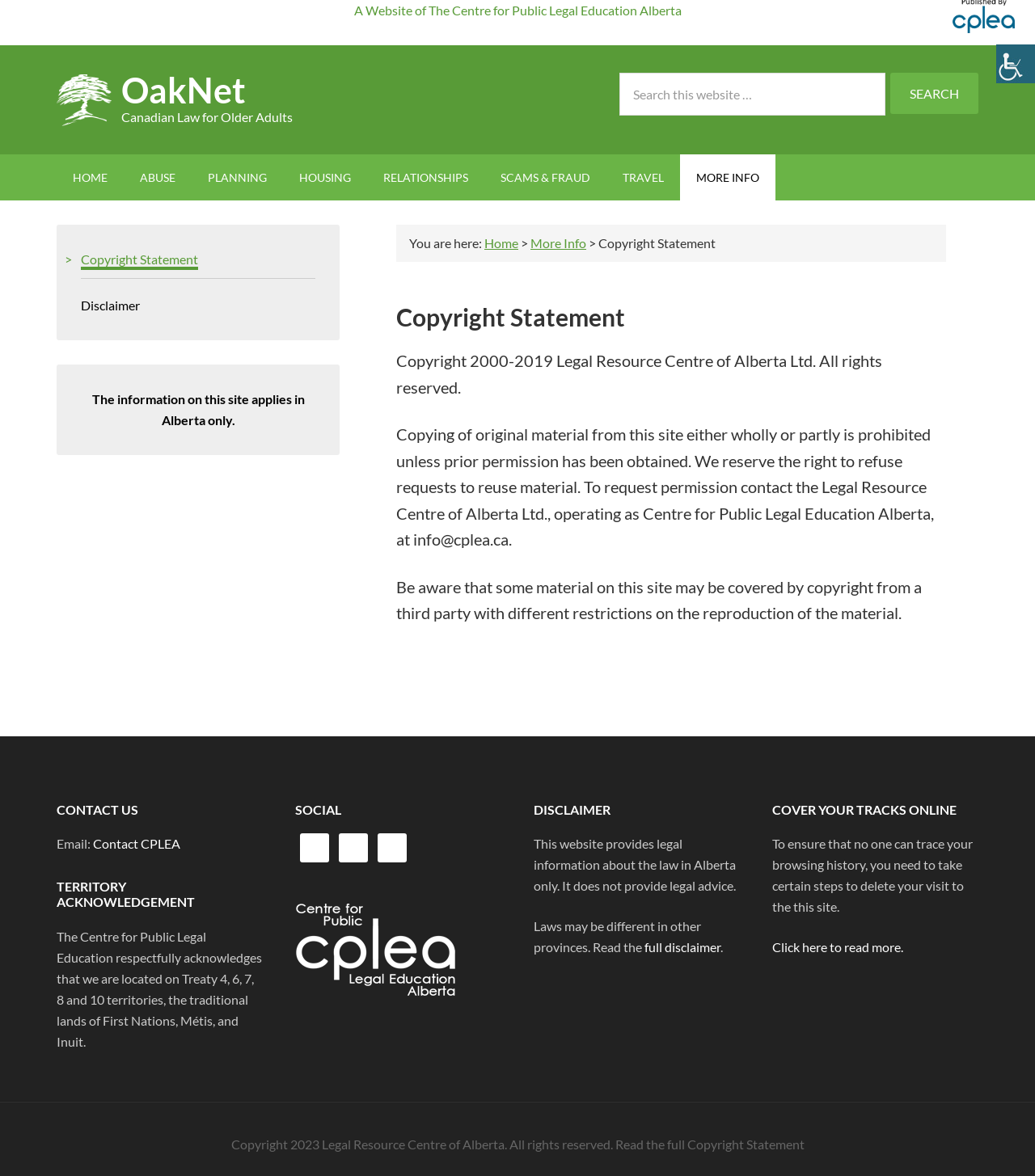Identify the bounding box coordinates of the specific part of the webpage to click to complete this instruction: "Search this website".

[0.598, 0.062, 0.855, 0.098]